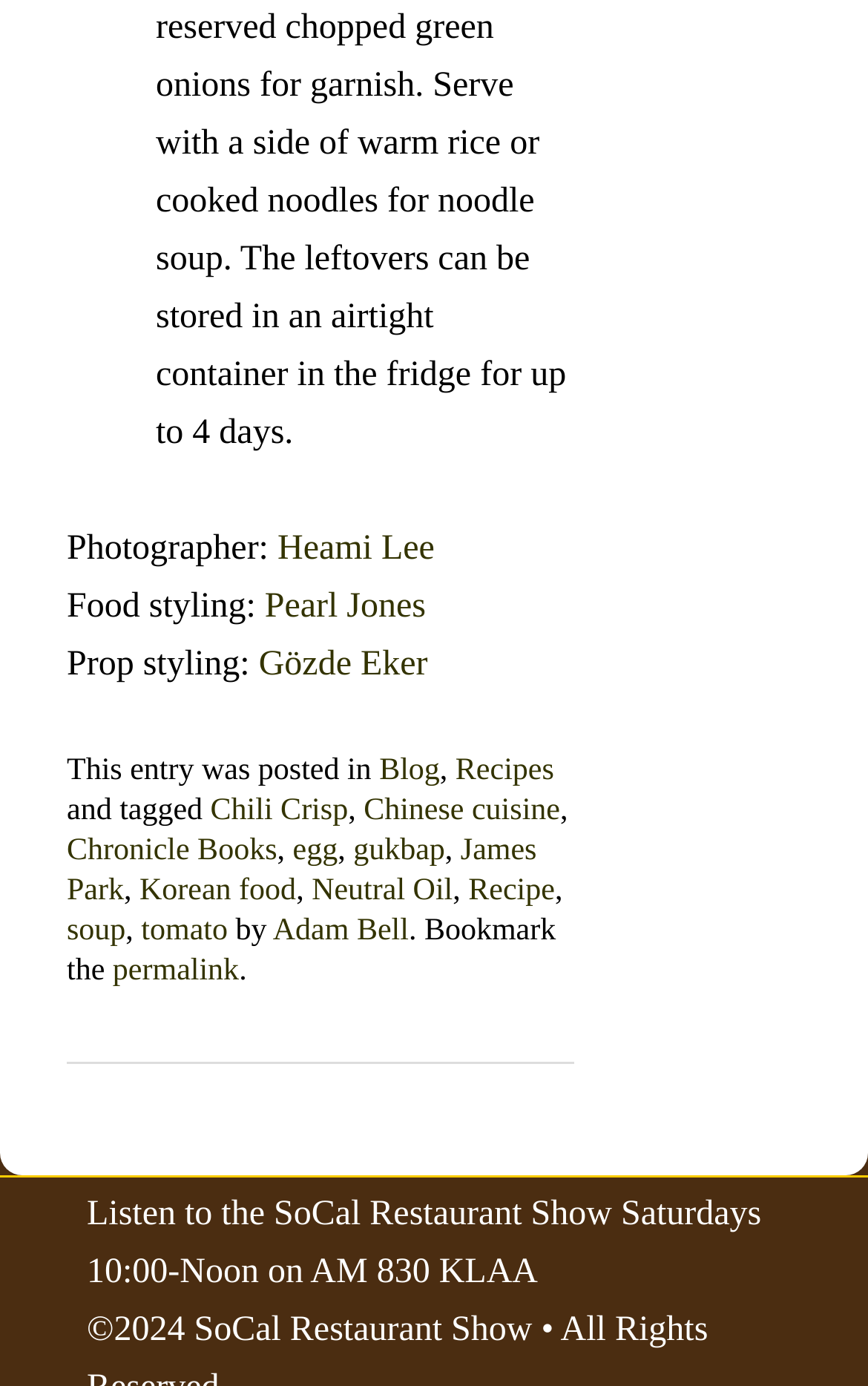Determine the bounding box coordinates of the clickable element to complete this instruction: "Go to the page of Chronicle Books". Provide the coordinates in the format of four float numbers between 0 and 1, [left, top, right, bottom].

[0.077, 0.603, 0.319, 0.627]